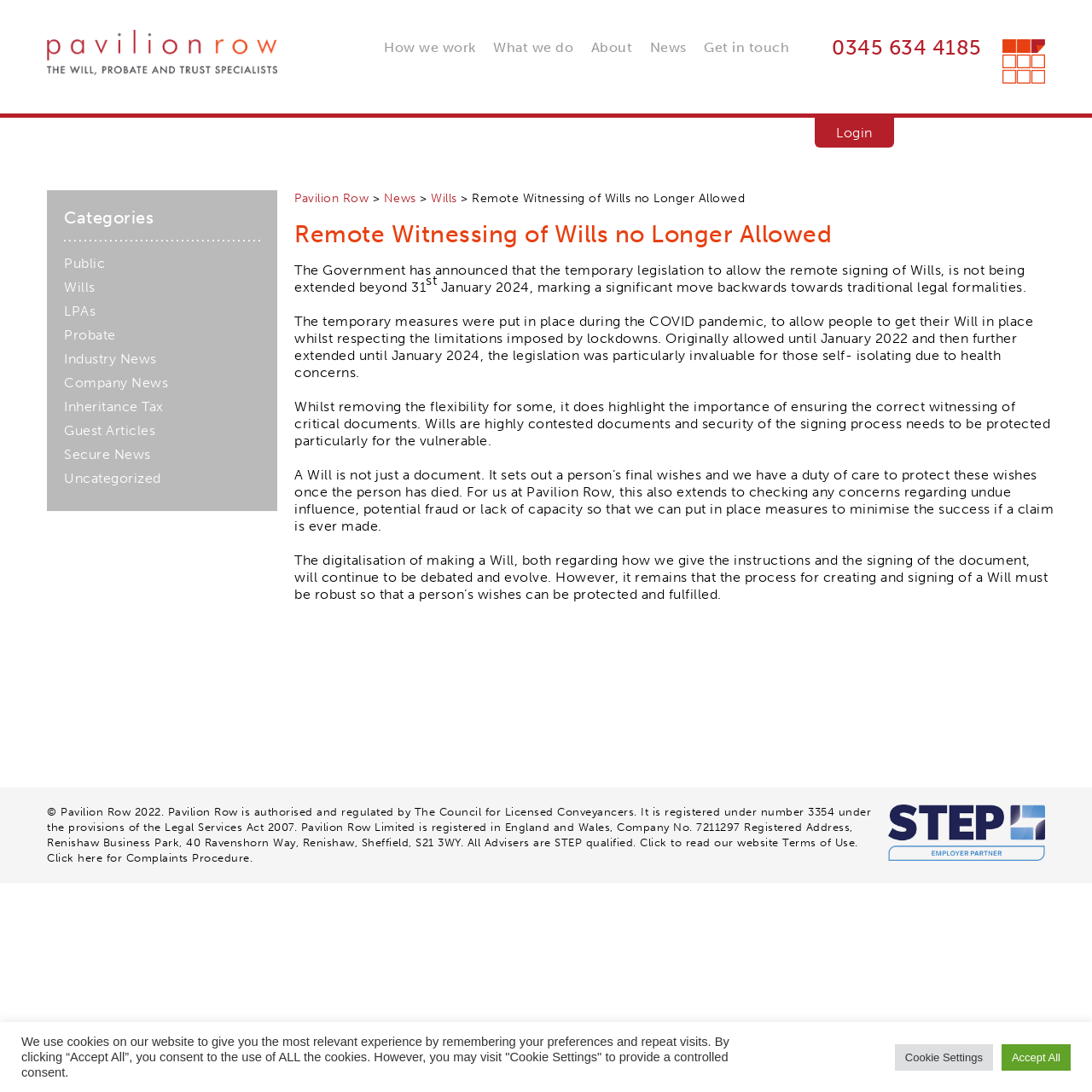Pinpoint the bounding box coordinates of the element that must be clicked to accomplish the following instruction: "Go to the 'News' page". The coordinates should be in the format of four float numbers between 0 and 1, i.e., [left, top, right, bottom].

[0.595, 0.036, 0.629, 0.052]